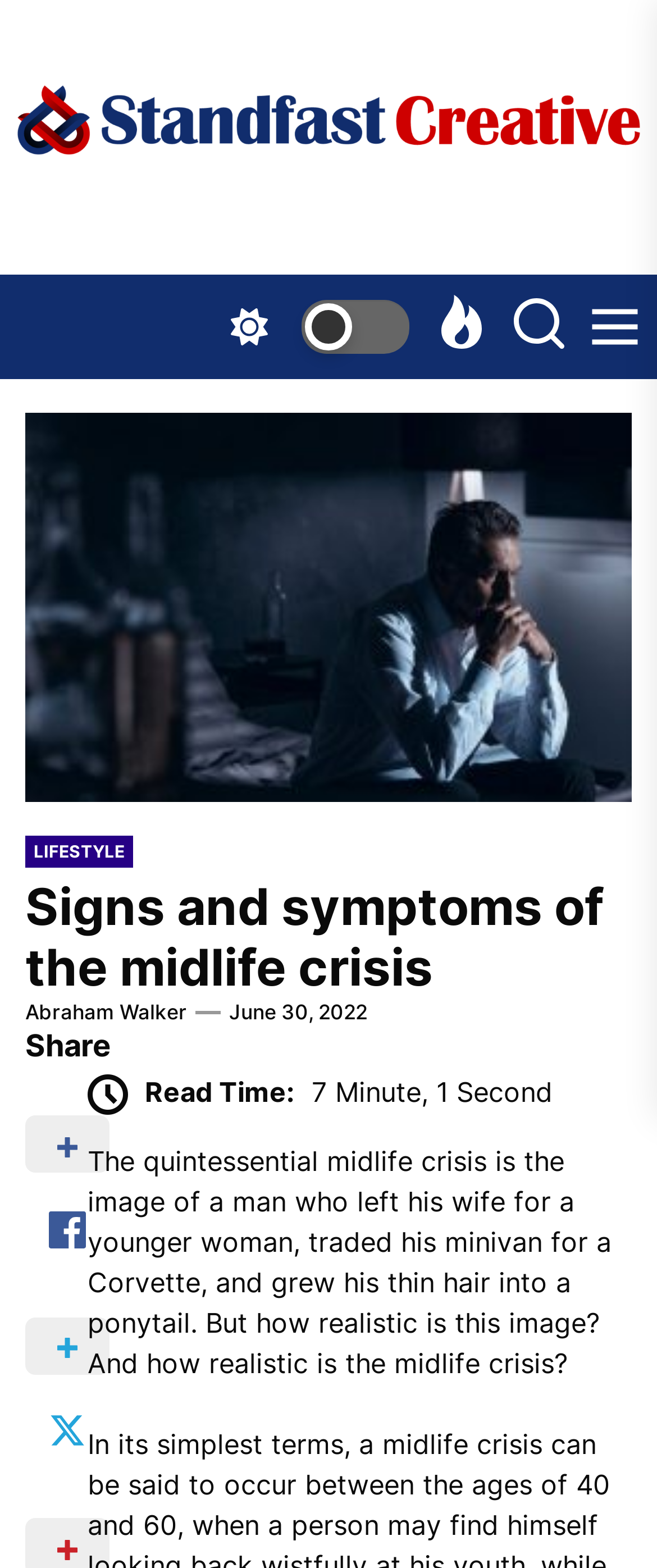Please provide a comprehensive response to the question below by analyzing the image: 
What is the date of publication?

The date of publication is mentioned in the link element with the text 'June 30, 2022' which is located below the main heading.